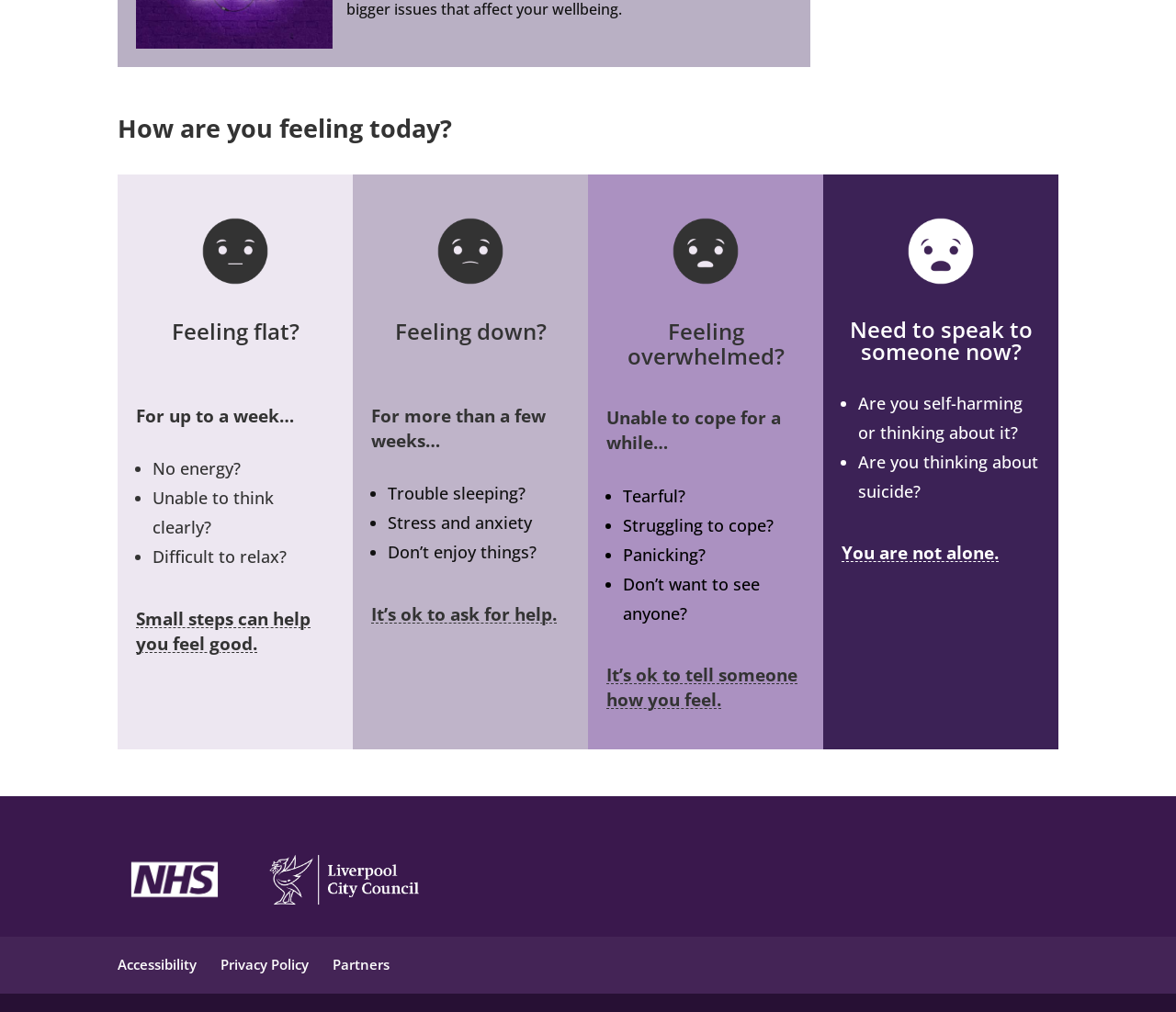Locate the bounding box coordinates of the clickable element to fulfill the following instruction: "Click on 'It’s ok to ask for help.'". Provide the coordinates as four float numbers between 0 and 1 in the format [left, top, right, bottom].

[0.316, 0.594, 0.473, 0.619]